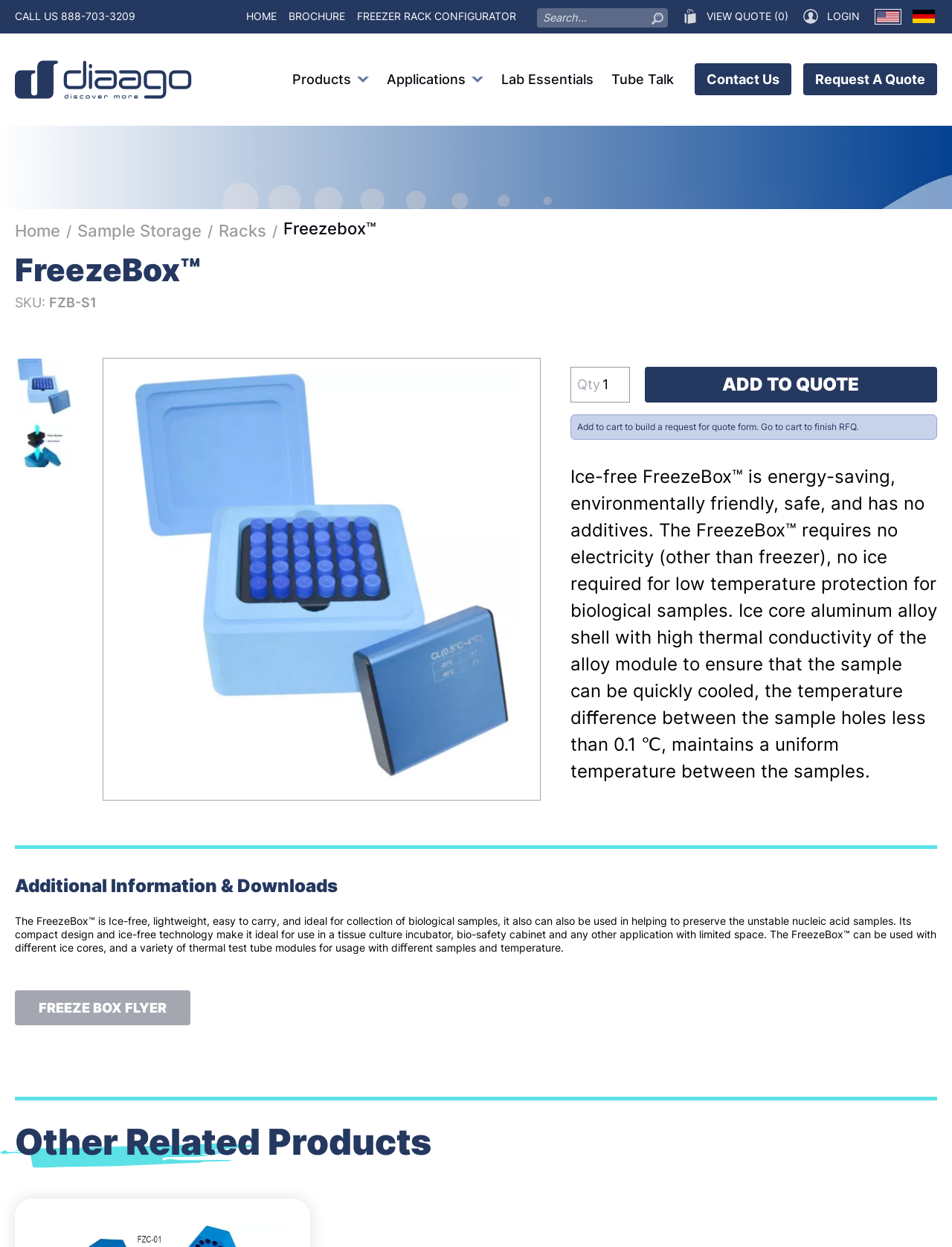What is the purpose of FreezeBox?
Can you provide an in-depth and detailed response to the question?

I found the answer by reading the product description, which states that 'The FreezeBox™ is ideal for collection of biological samples', which suggests that the purpose of FreezeBox is for collecting biological samples.